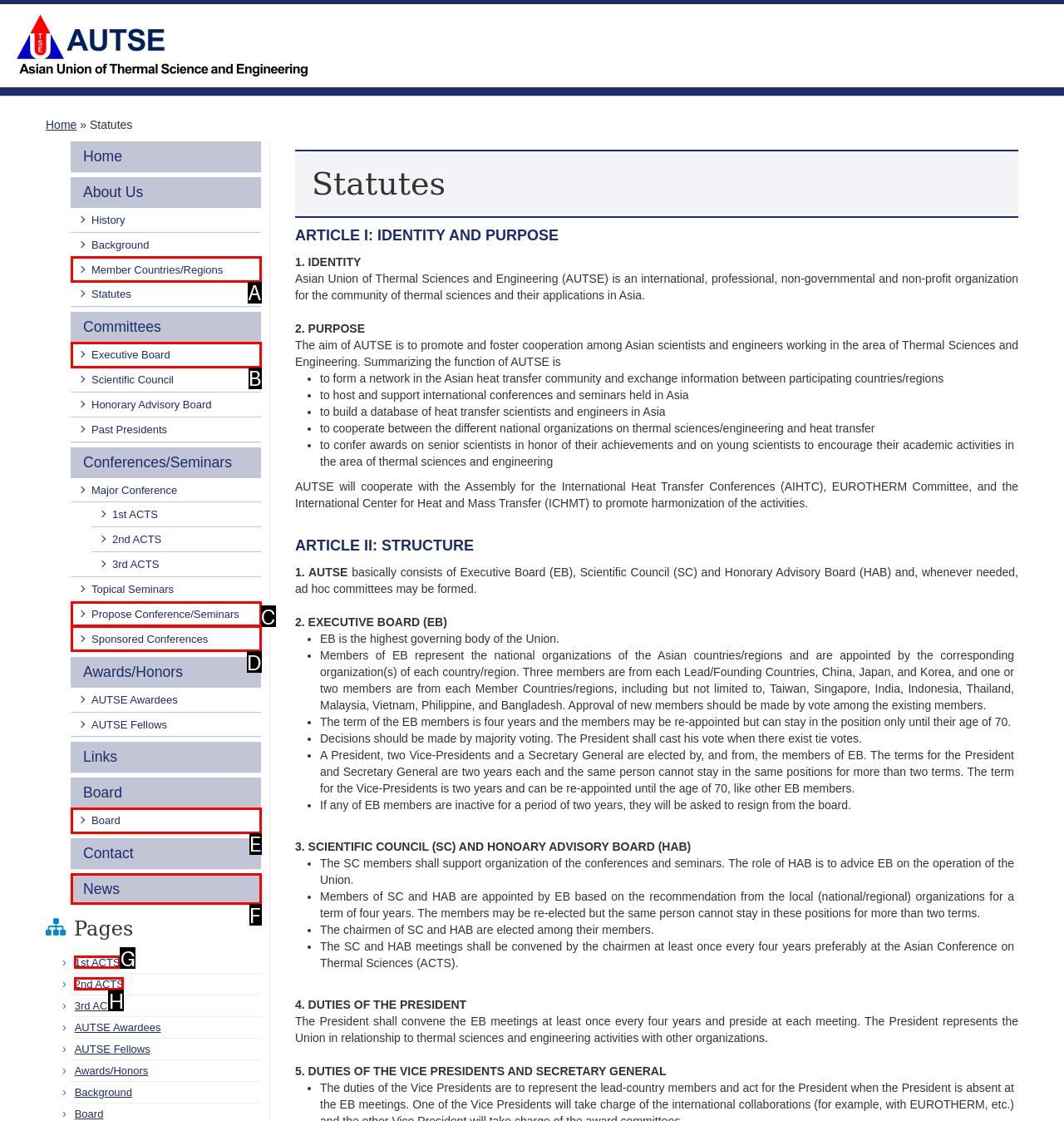Identify which HTML element matches the description: Executive Board
Provide your answer in the form of the letter of the correct option from the listed choices.

B